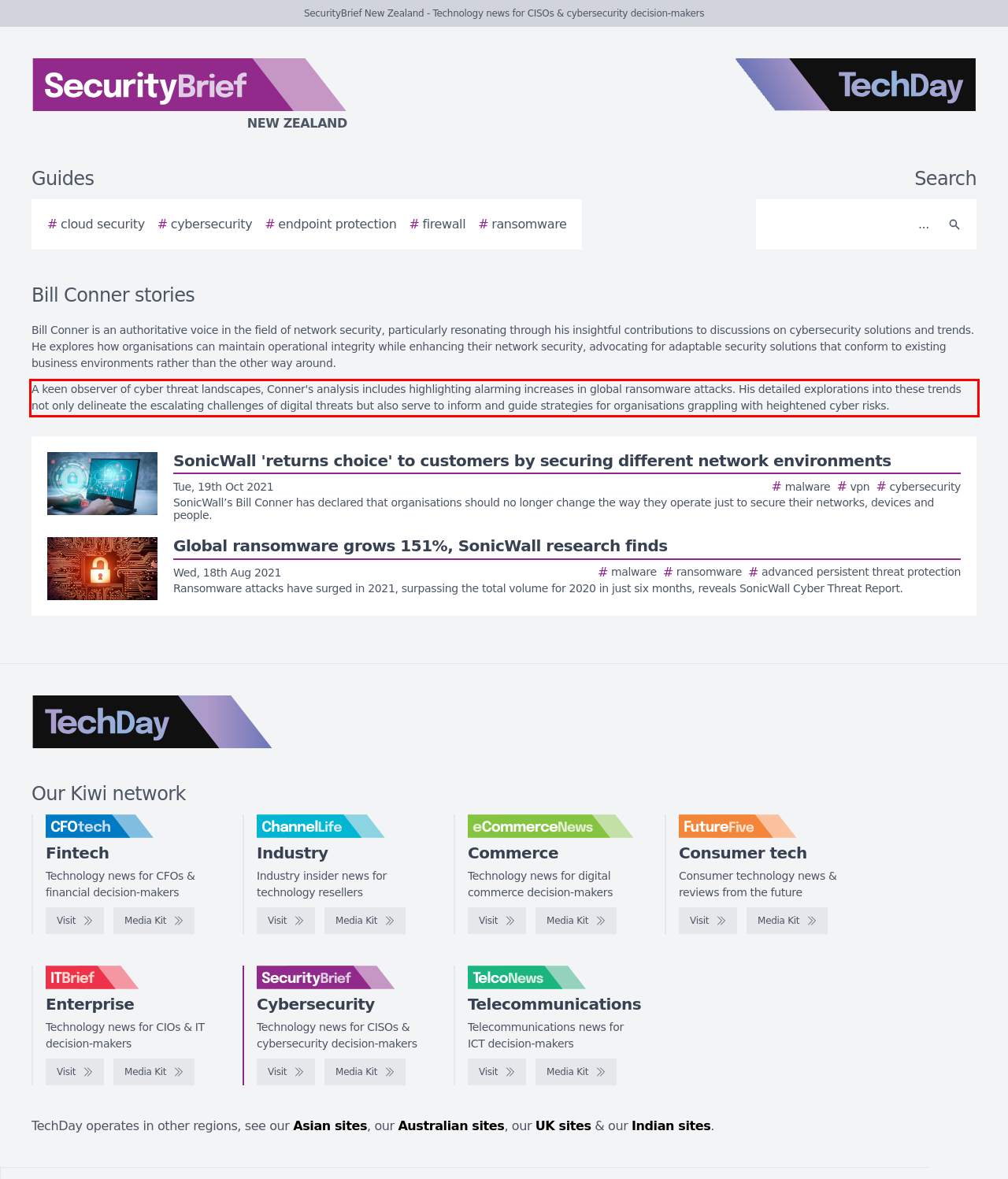Given a screenshot of a webpage containing a red rectangle bounding box, extract and provide the text content found within the red bounding box.

A keen observer of cyber threat landscapes, Conner's analysis includes highlighting alarming increases in global ransomware attacks. His detailed explorations into these trends not only delineate the escalating challenges of digital threats but also serve to inform and guide strategies for organisations grappling with heightened cyber risks.